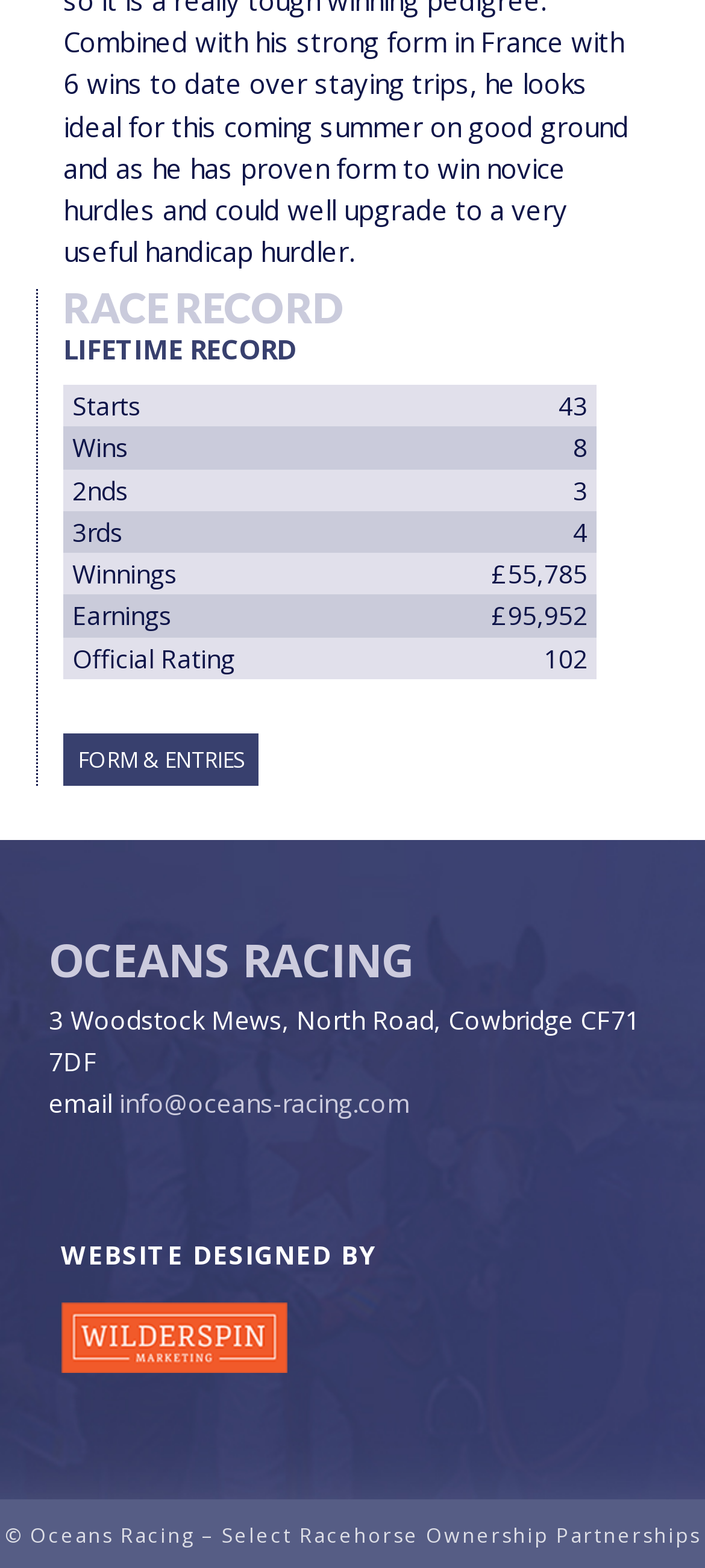What is the website designed by?
Refer to the image and give a detailed response to the question.

I found the website designer by looking at the footer section of the webpage. There is a text that says 'WEBSITE DESIGNED BY' followed by a link that says 'Site designed by Wilderspin Marketing'.